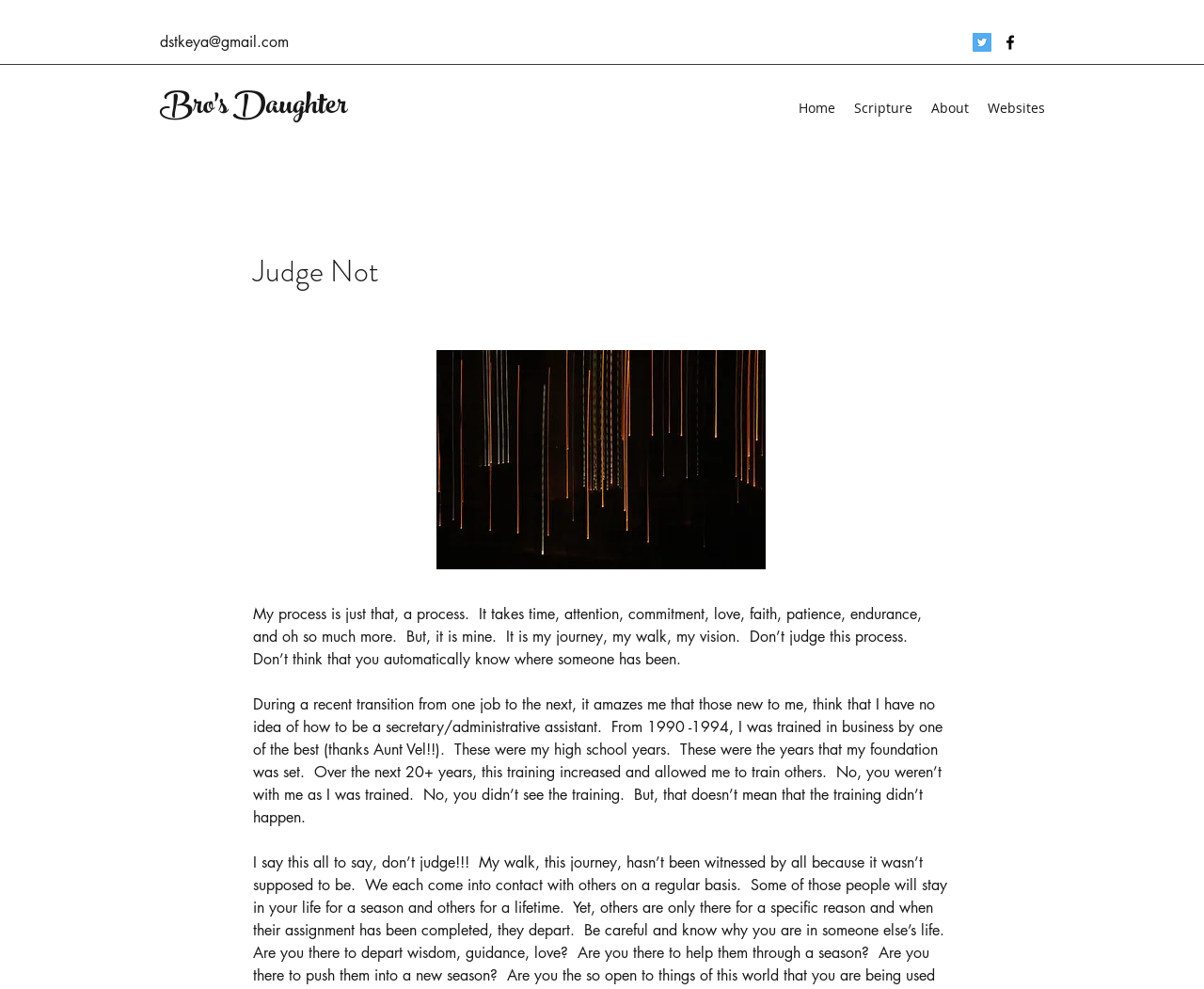What is the name of the author's aunt? Look at the image and give a one-word or short phrase answer.

Aunt Vel